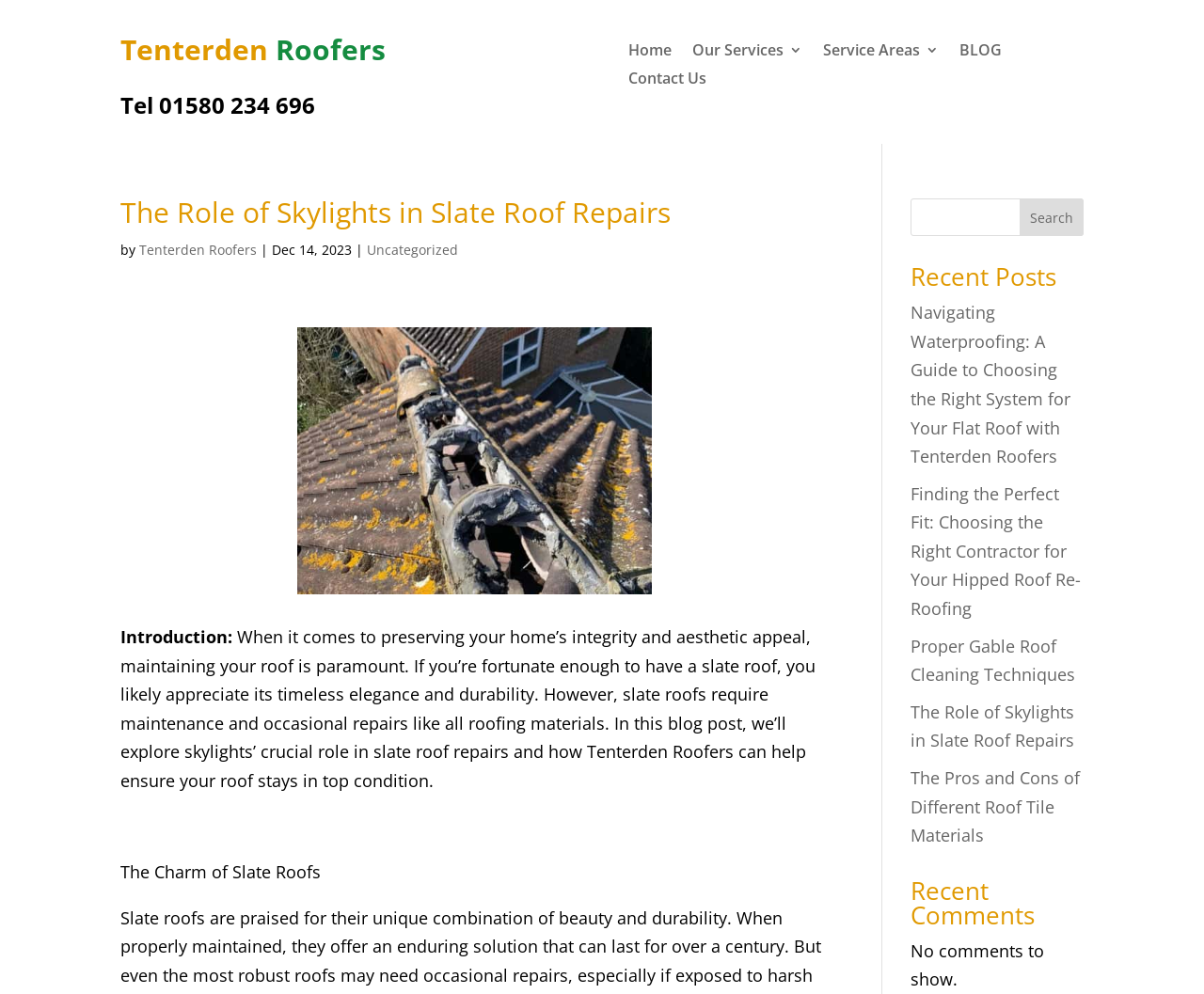From the details in the image, provide a thorough response to the question: What is the phone number to contact?

I found the phone number by looking at the top section of the webpage, where it says 'Tel 01580 234 696'.